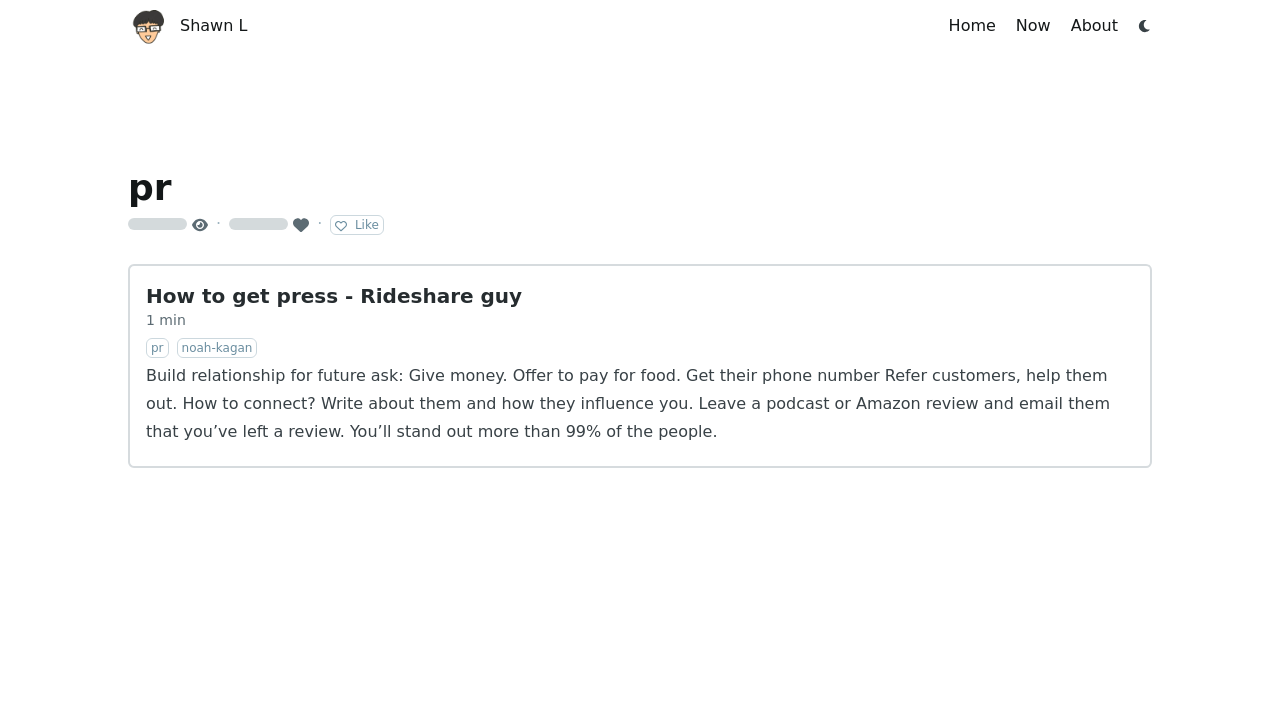Observe the image and answer the following question in detail: What is the purpose of the button on the top-right corner?

The button on the top-right corner of the webpage is a dark mode switcher, which can be inferred from the image and the text description of the button.